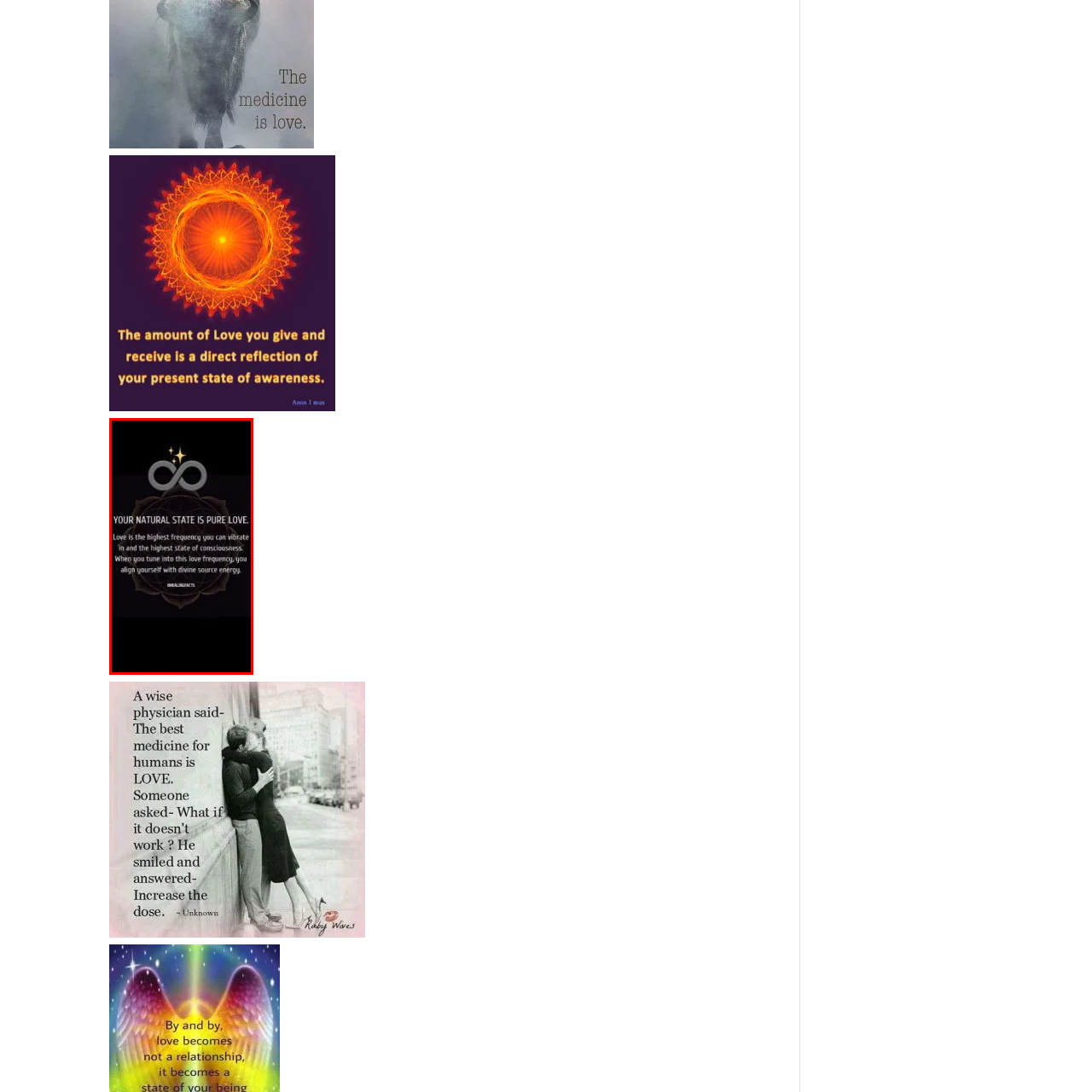What is the purpose of the image?
Review the image marked by the red bounding box and deliver a detailed response to the question.

The question asks about the purpose of the image. According to the caption, the image serves as an inspirational reminder to embrace love in its purest form, emphasizing the idea that love is an essential and intrinsic part of human existence.